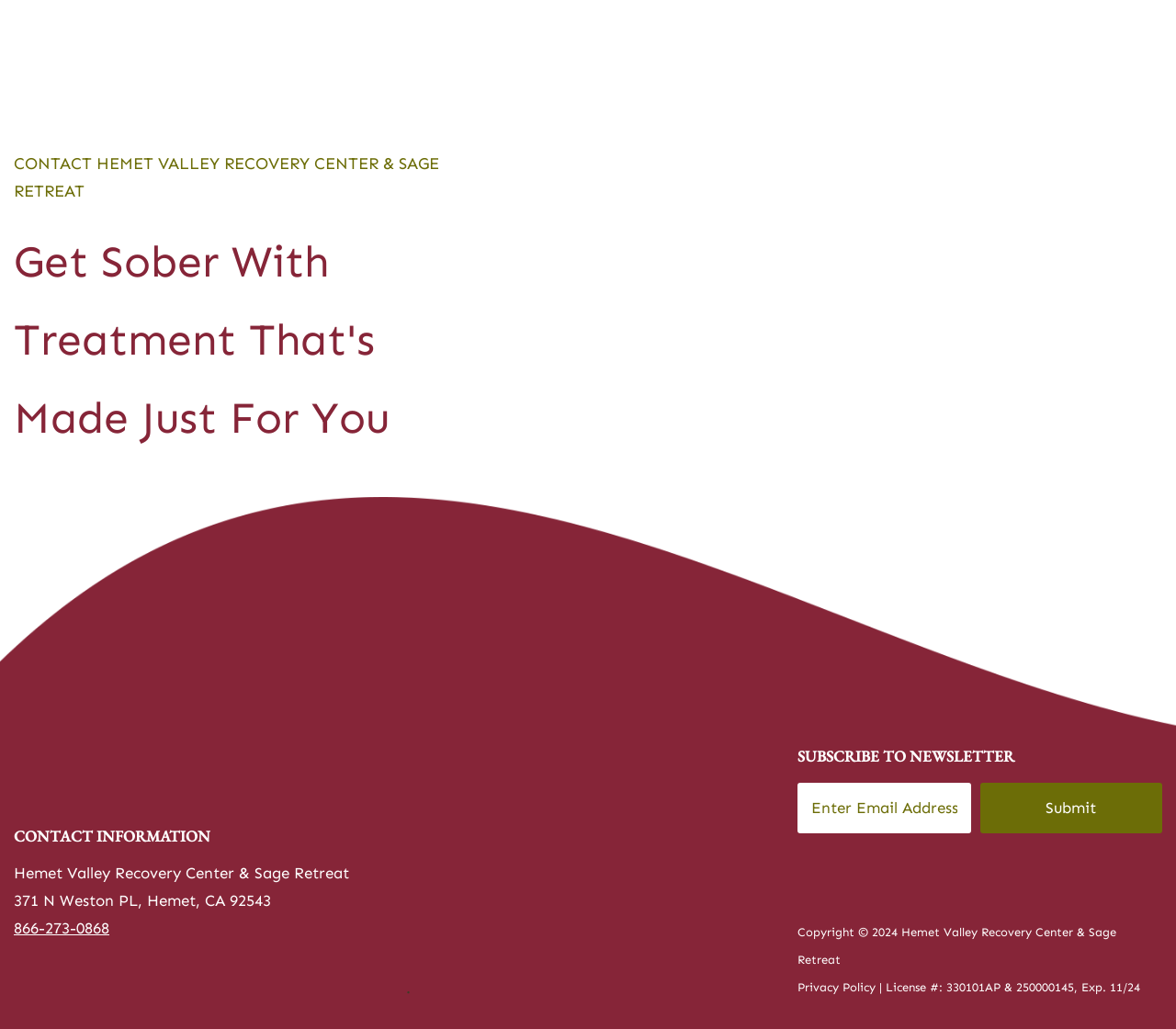Please identify the bounding box coordinates of where to click in order to follow the instruction: "View the 'Privacy Policy'".

[0.678, 0.953, 0.745, 0.966]